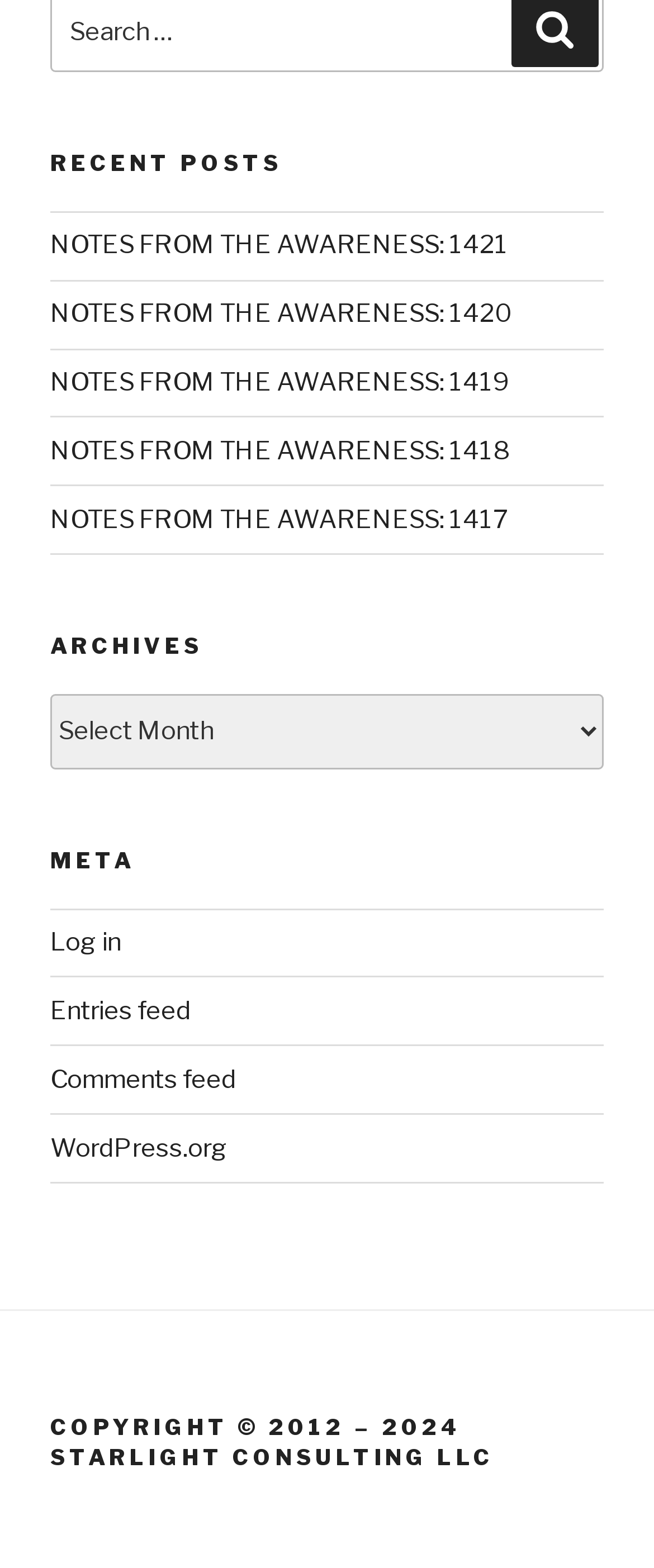Calculate the bounding box coordinates for the UI element based on the following description: "NOTES FROM THE AWARENESS: 1417". Ensure the coordinates are four float numbers between 0 and 1, i.e., [left, top, right, bottom].

[0.077, 0.322, 0.777, 0.341]